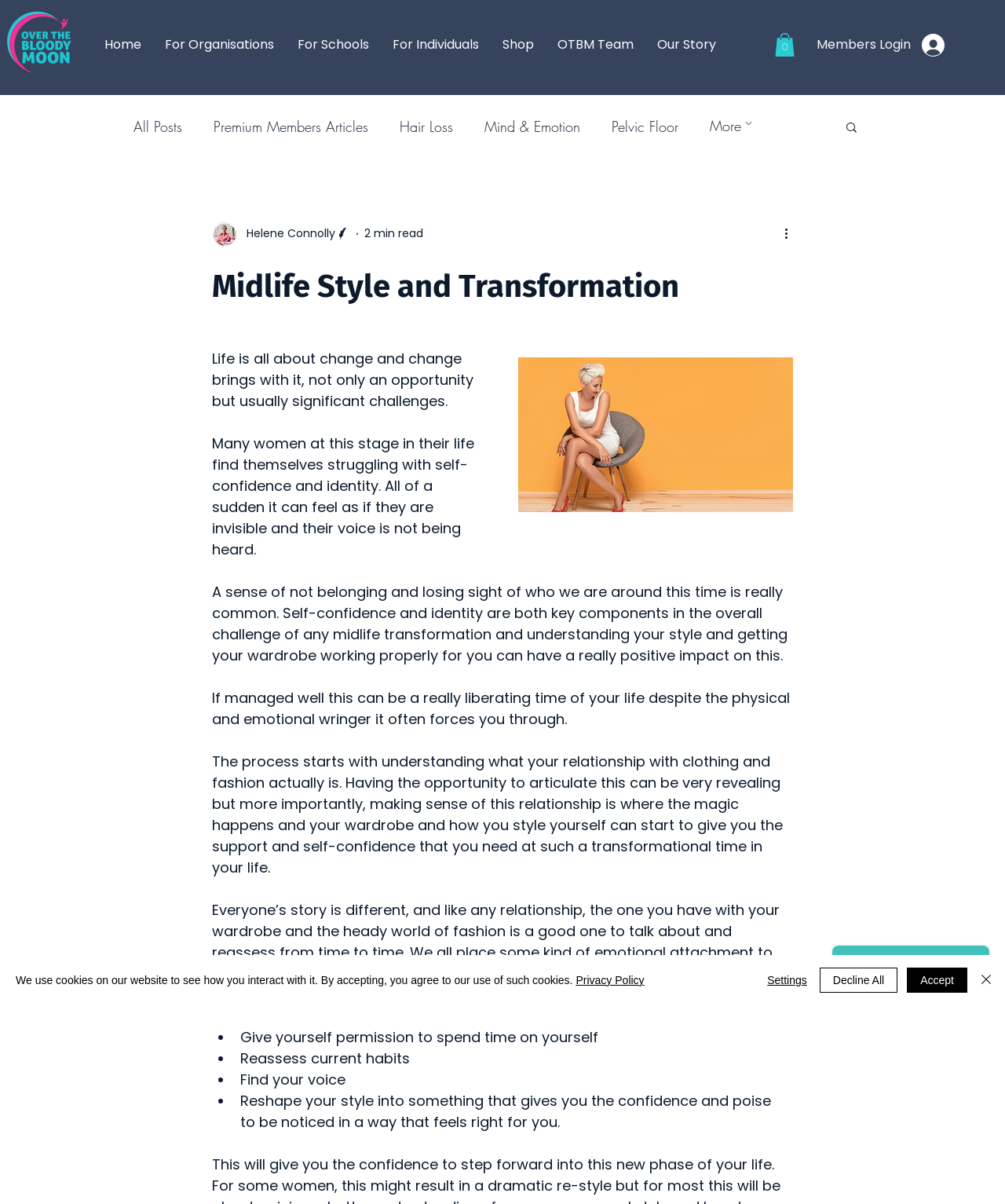Bounding box coordinates should be in the format (top-left x, top-left y, bottom-right x, bottom-right y) and all values should be floating point numbers between 0 and 1. Determine the bounding box coordinate for the UI element described as: Policies & Procedures

None